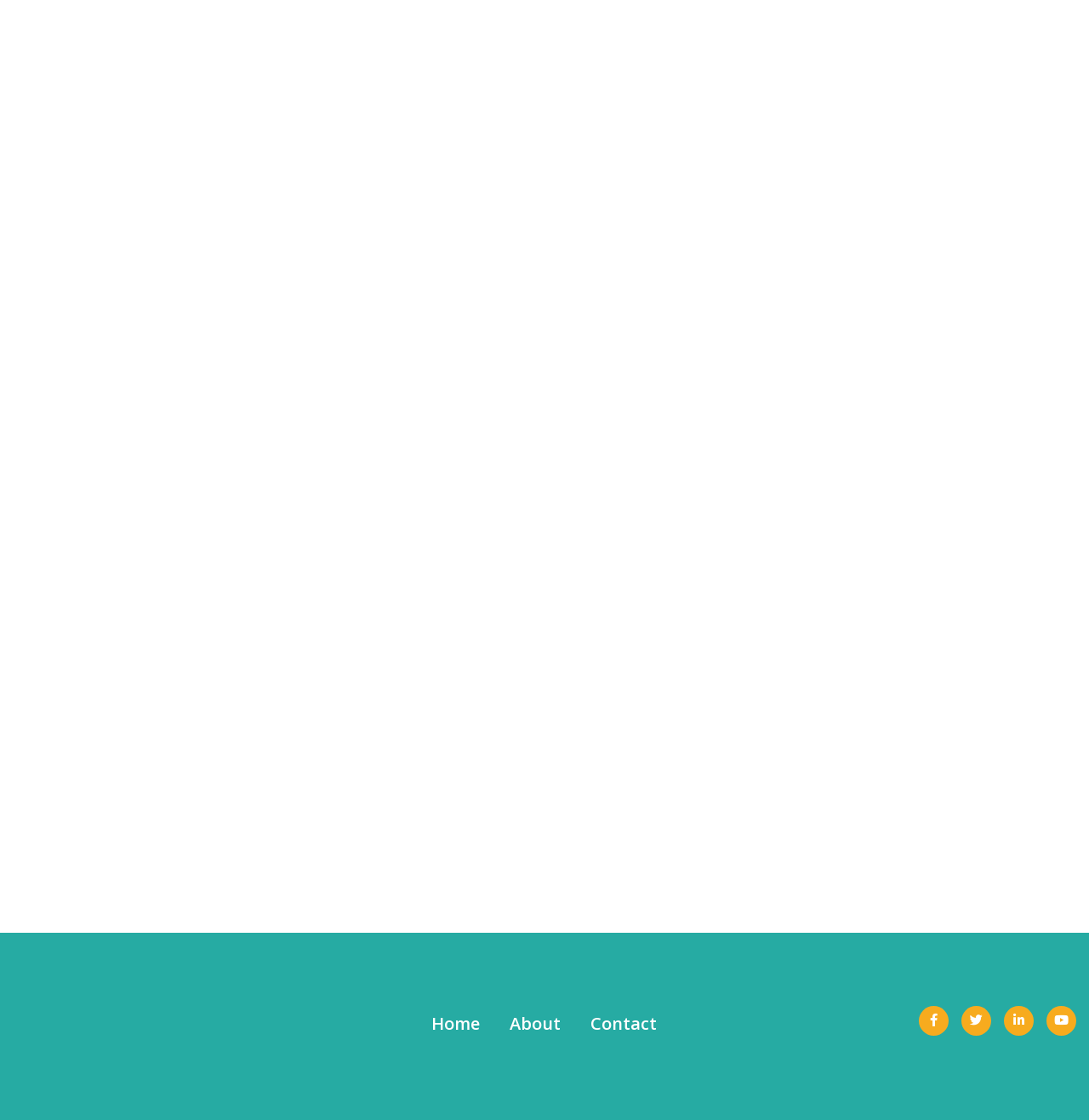For the given element description Home, determine the bounding box coordinates of the UI element. The coordinates should follow the format (top-left x, top-left y, bottom-right x, bottom-right y) and be within the range of 0 to 1.

[0.396, 0.903, 0.441, 0.924]